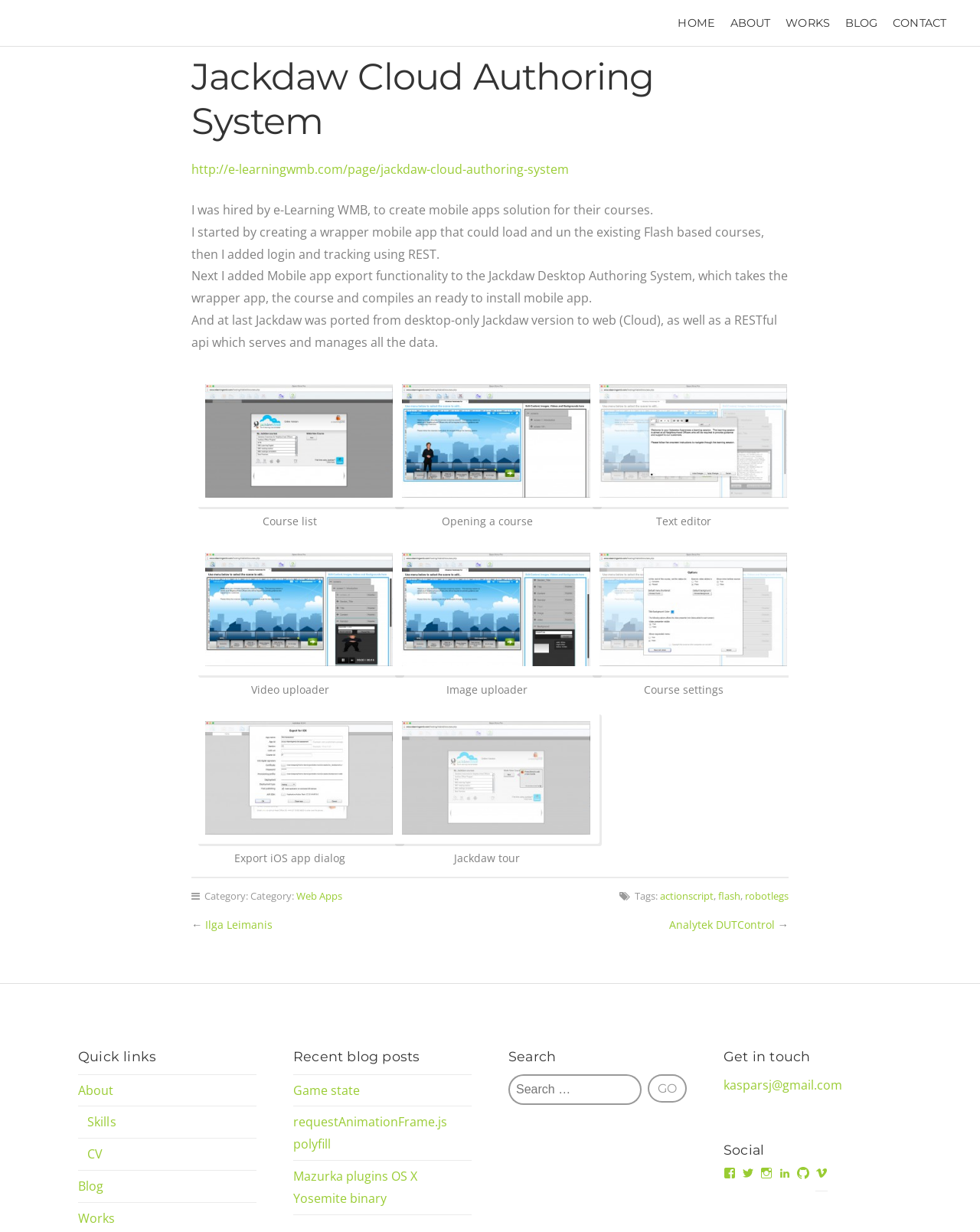Please analyze the image and give a detailed answer to the question:
What is the function of the 'Export iOS app dialog'?

The function of the 'Export iOS app dialog' can be inferred from its name, which suggests that it is used to export an iOS app. This is further supported by its location in the webpage, which is among other descriptions of the authoring system's features.